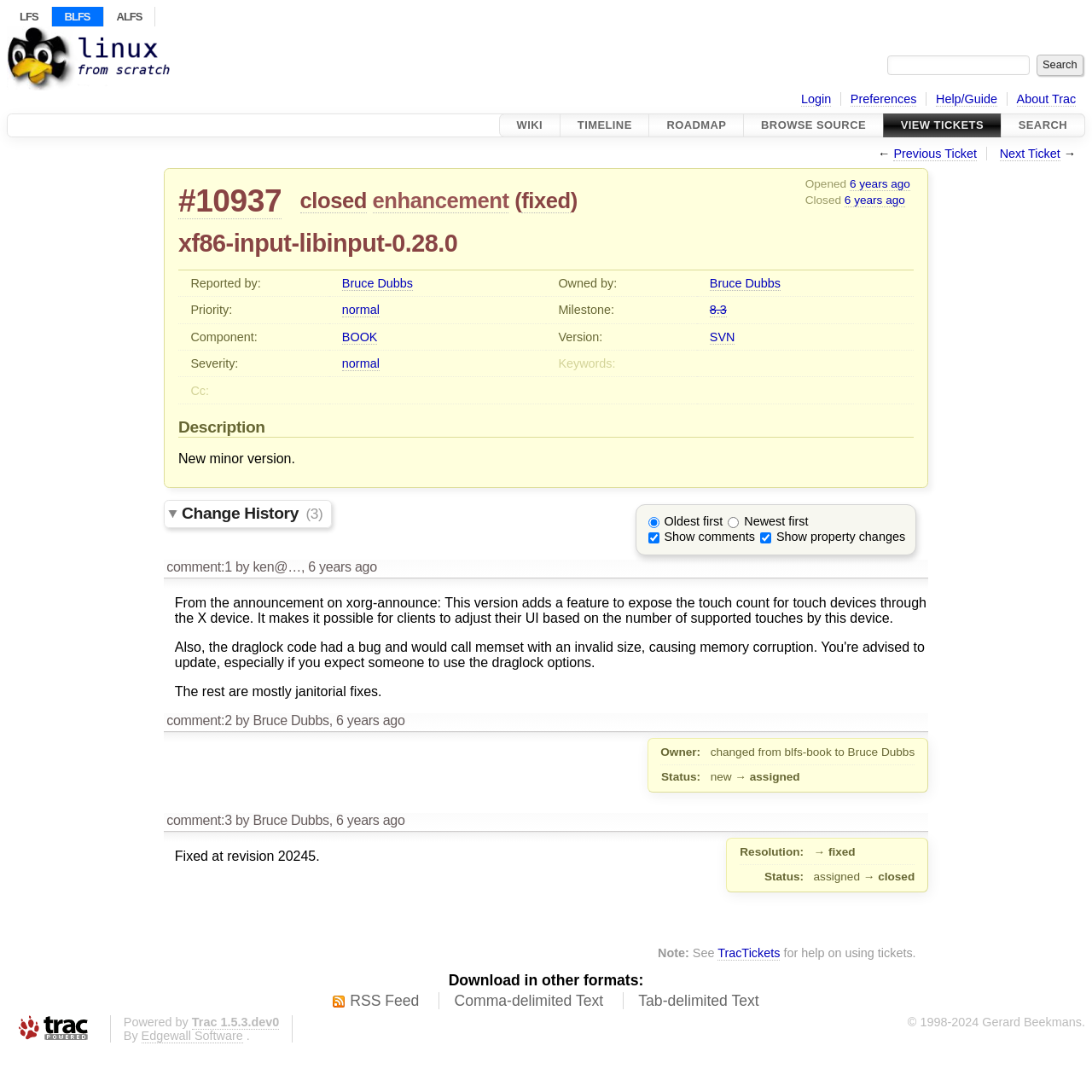Reply to the question with a brief word or phrase: What is the component of ticket #10937?

BOOK